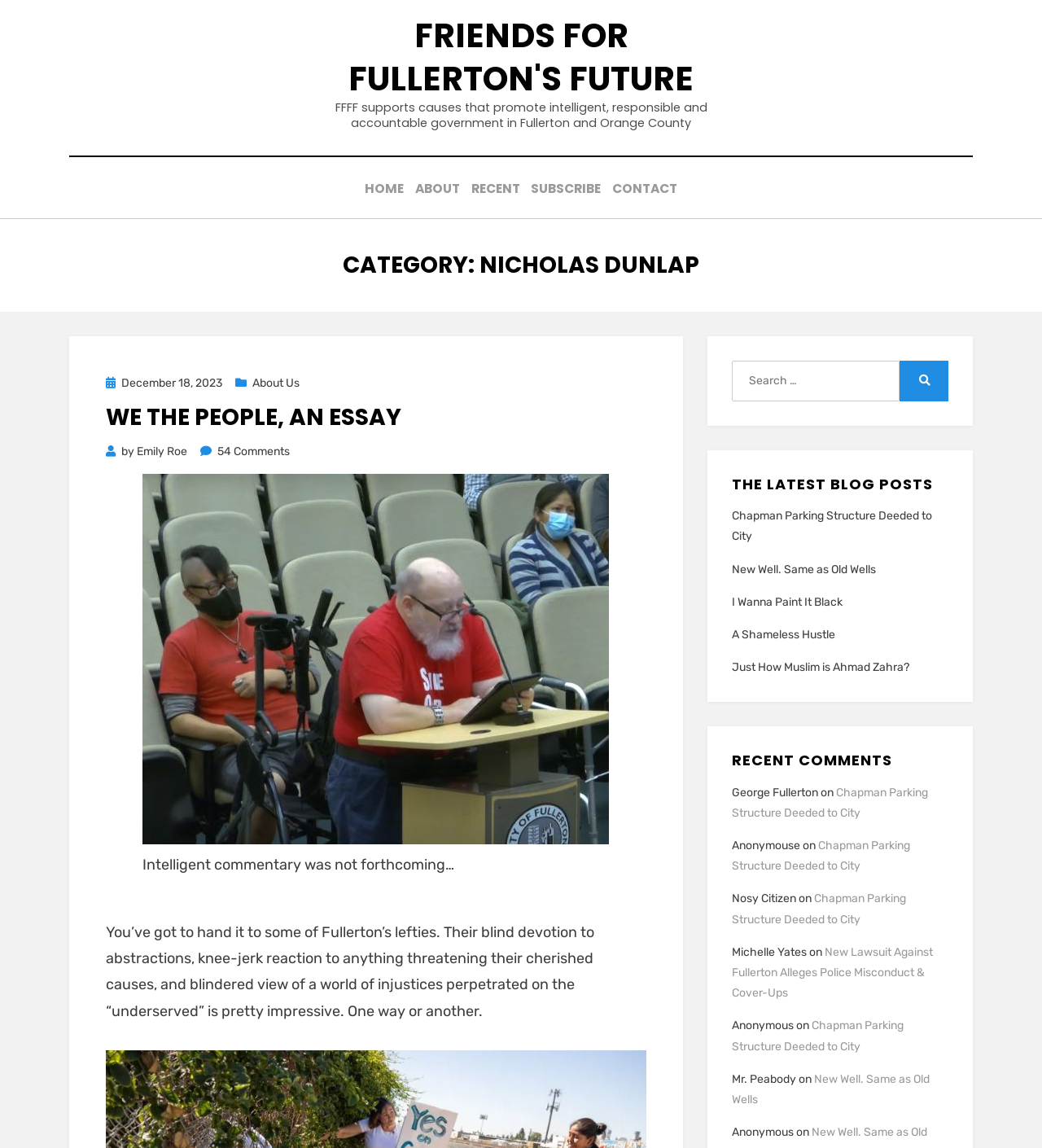Please answer the following question using a single word or phrase: 
How many blog posts are listed under 'THE LATEST BLOG POSTS'?

5